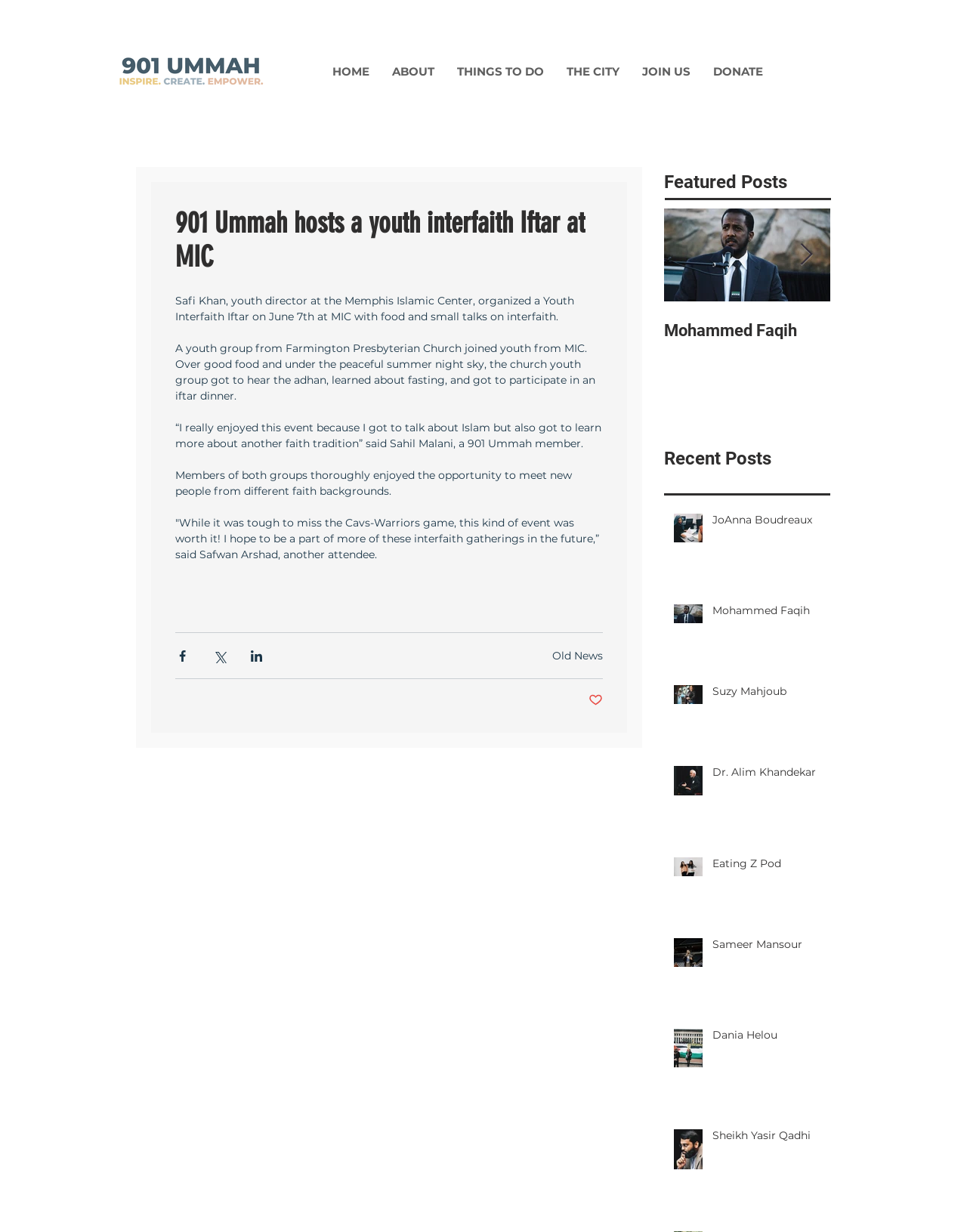Determine the bounding box coordinates of the area to click in order to meet this instruction: "Contact SFD SA via phone".

None